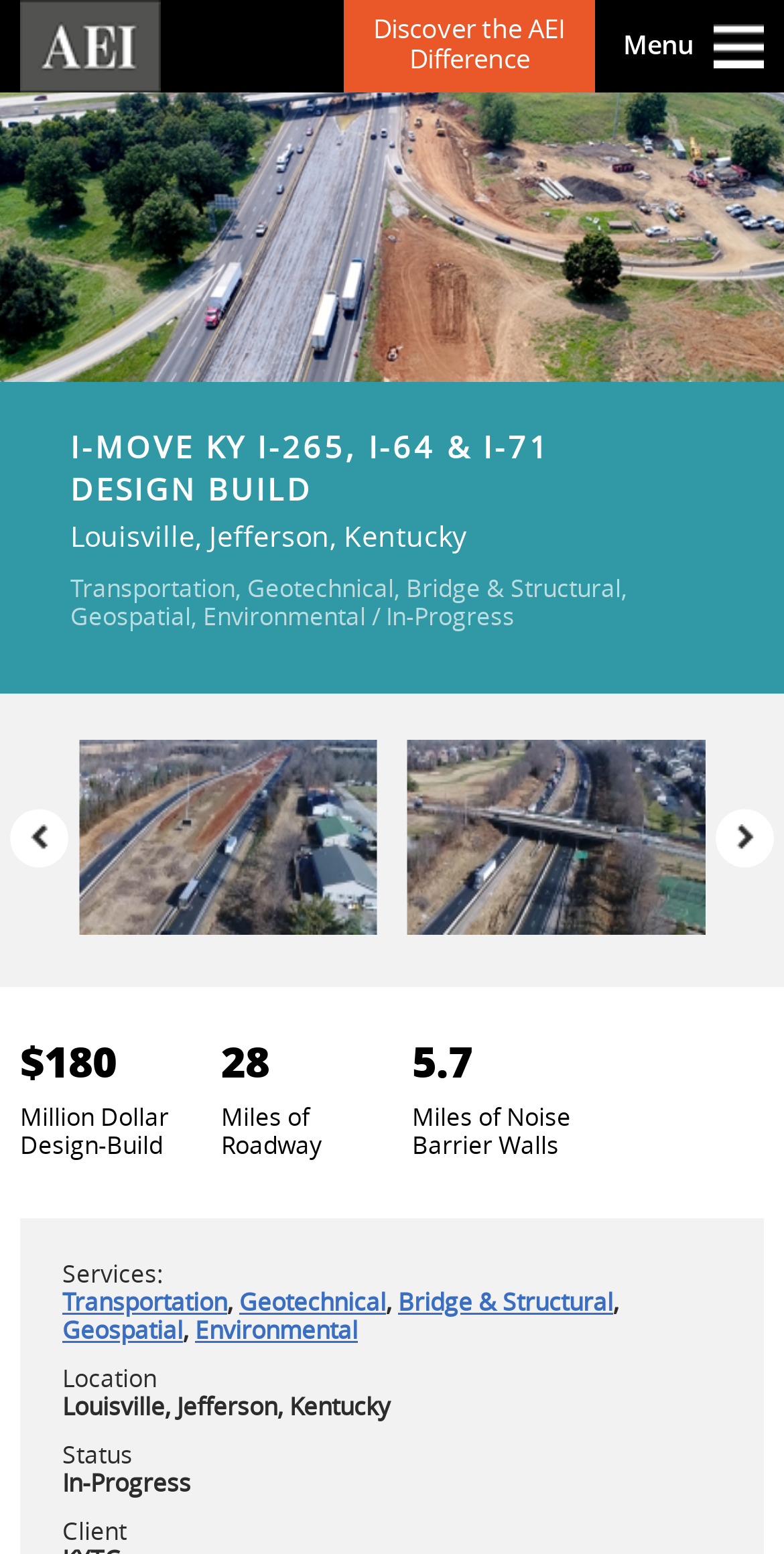Bounding box coordinates are specified in the format (top-left x, top-left y, bottom-right x, bottom-right y). All values are floating point numbers bounded between 0 and 1. Please provide the bounding box coordinate of the region this sentence describes: Transportation

[0.079, 0.827, 0.29, 0.847]